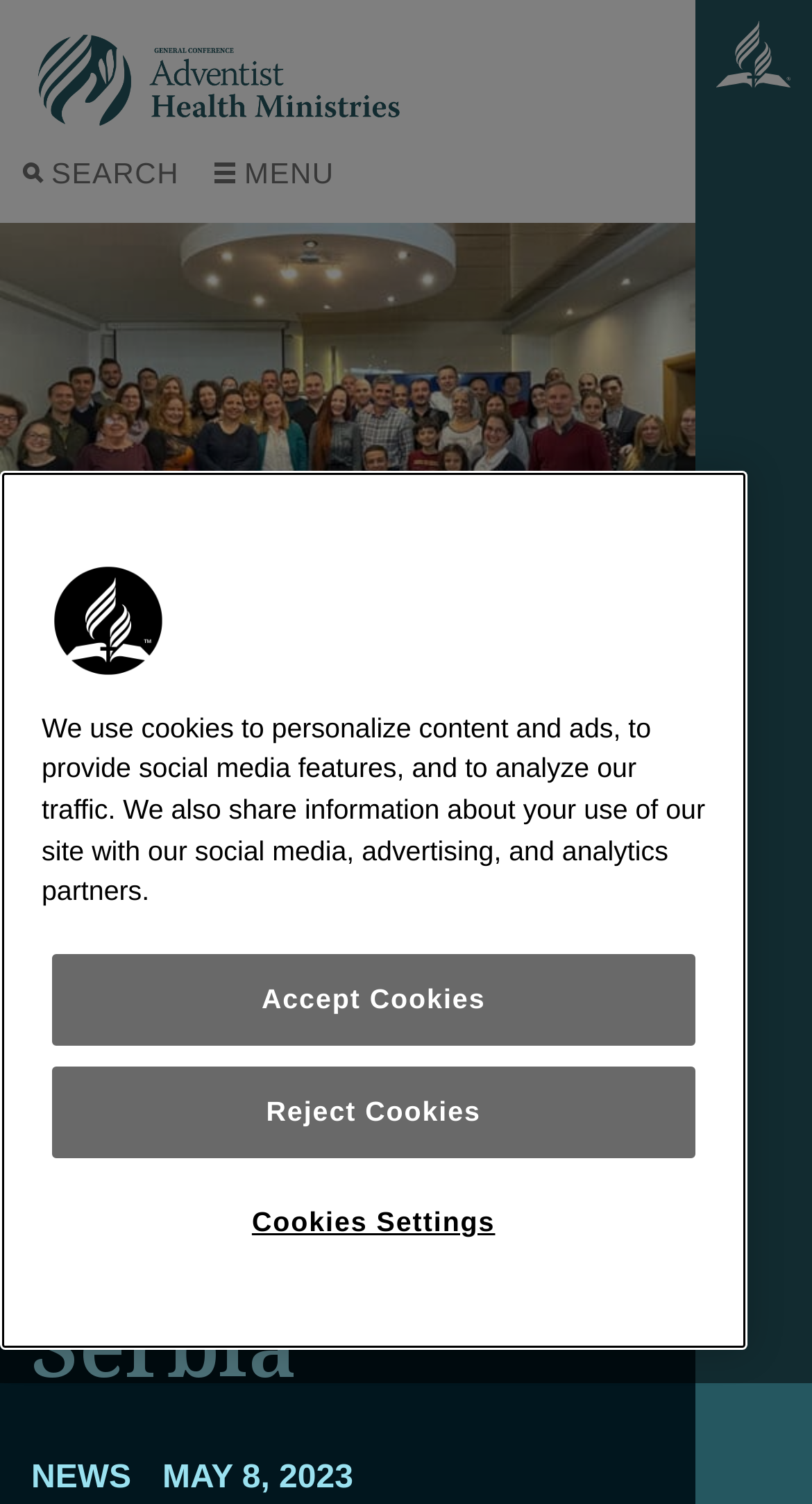How many images are on the webpage?
Could you please answer the question thoroughly and with as much detail as possible?

I counted the number of image elements on the webpage, including the Seventh-day Adventist logo mark images and the Company Logo image, and found a total of 4 images.